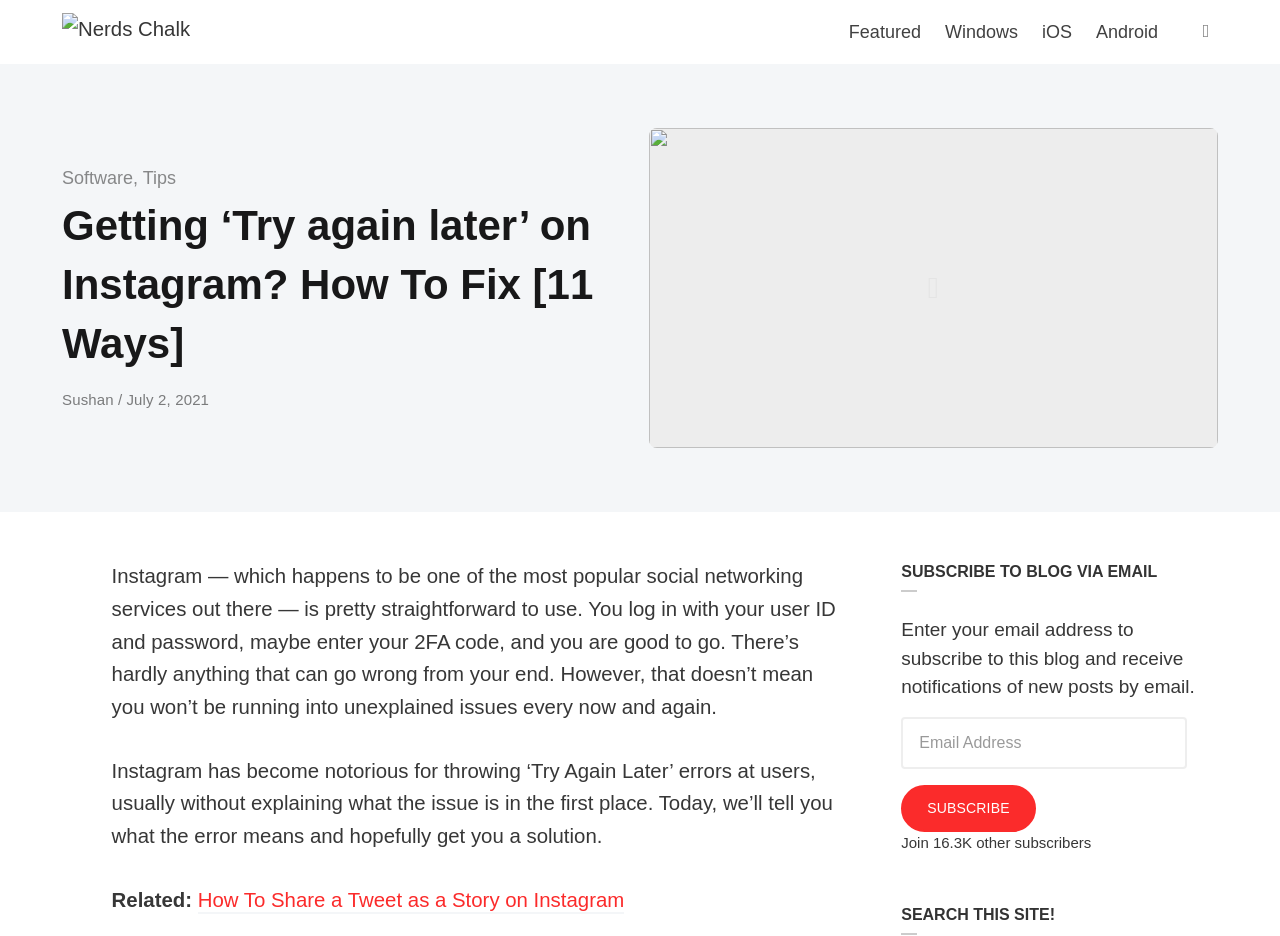Using the provided element description "parent_node: Featured", determine the bounding box coordinates of the UI element.

[0.048, 0.0, 0.149, 0.068]